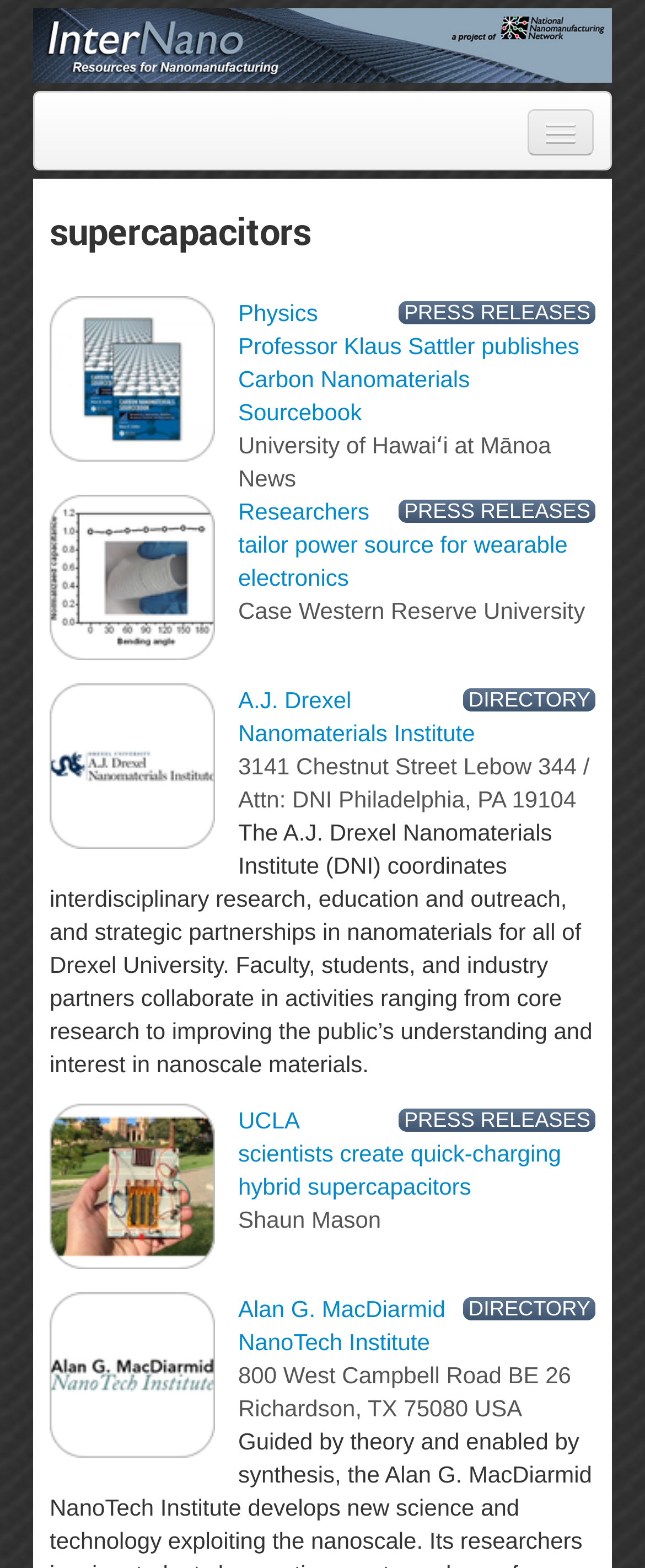Please find the bounding box coordinates of the element that you should click to achieve the following instruction: "Click on the 'Home' link". The coordinates should be presented as four float numbers between 0 and 1: [left, top, right, bottom].

[0.051, 0.019, 0.949, 0.036]